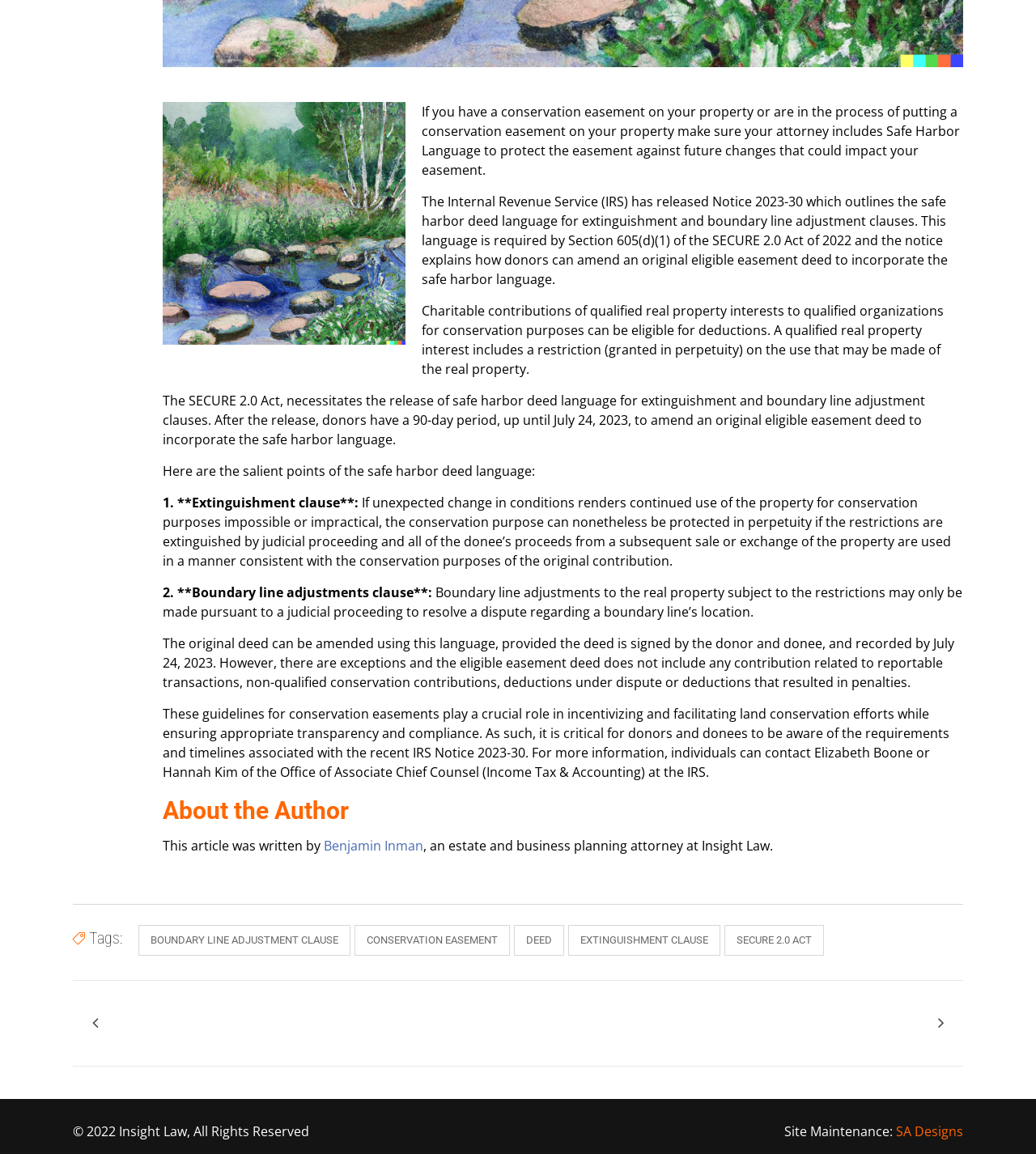Please answer the following question using a single word or phrase: 
What is the purpose of a conservation easement?

Protect conservation purposes